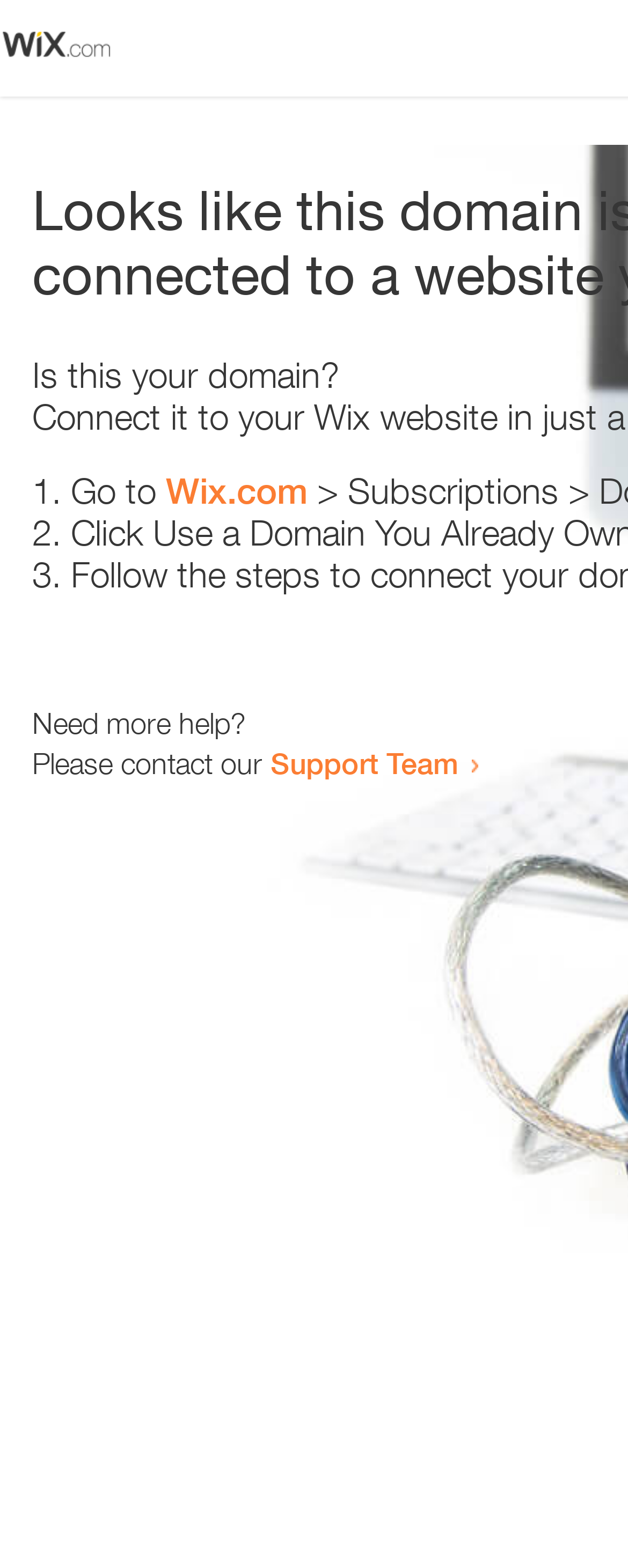What is the domain being referred to?
Look at the image and provide a detailed response to the question.

The webpage contains a link 'Wix.com' which suggests that the domain being referred to is Wix.com. This can be inferred from the context of the sentence 'Go to Wix.com'.